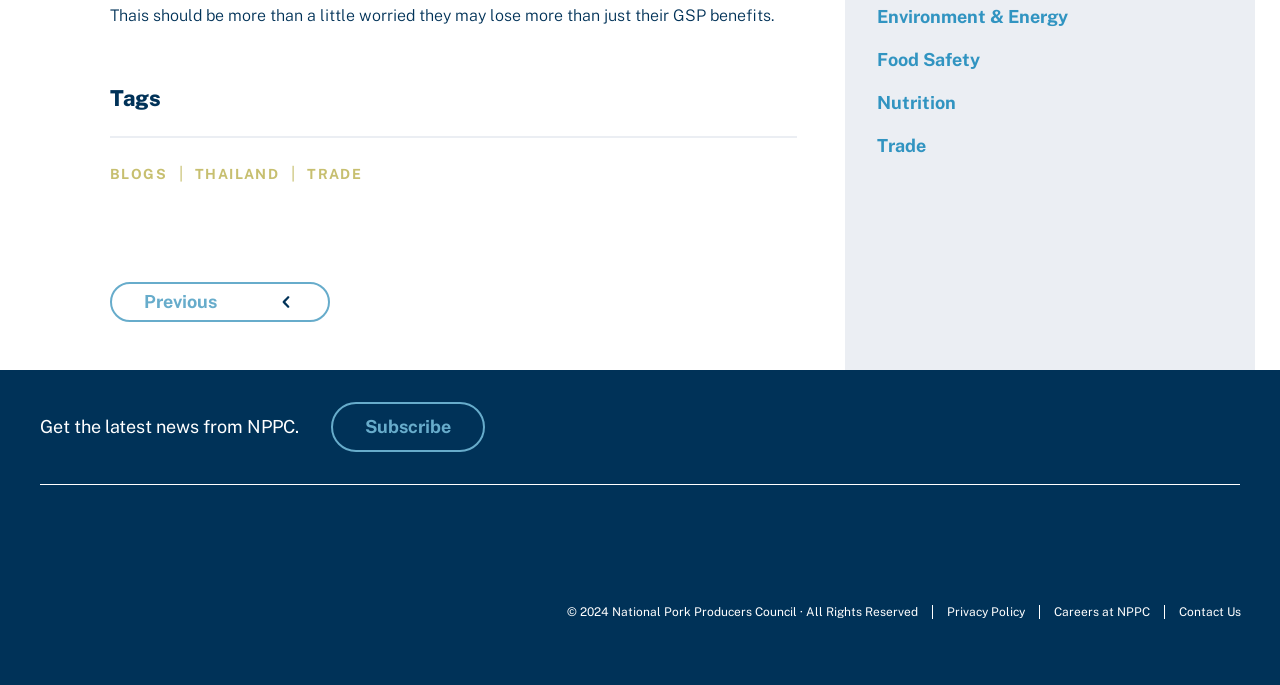Please identify the bounding box coordinates of the area that needs to be clicked to fulfill the following instruction: "Click on the 'BLOGS' link."

[0.086, 0.242, 0.13, 0.265]